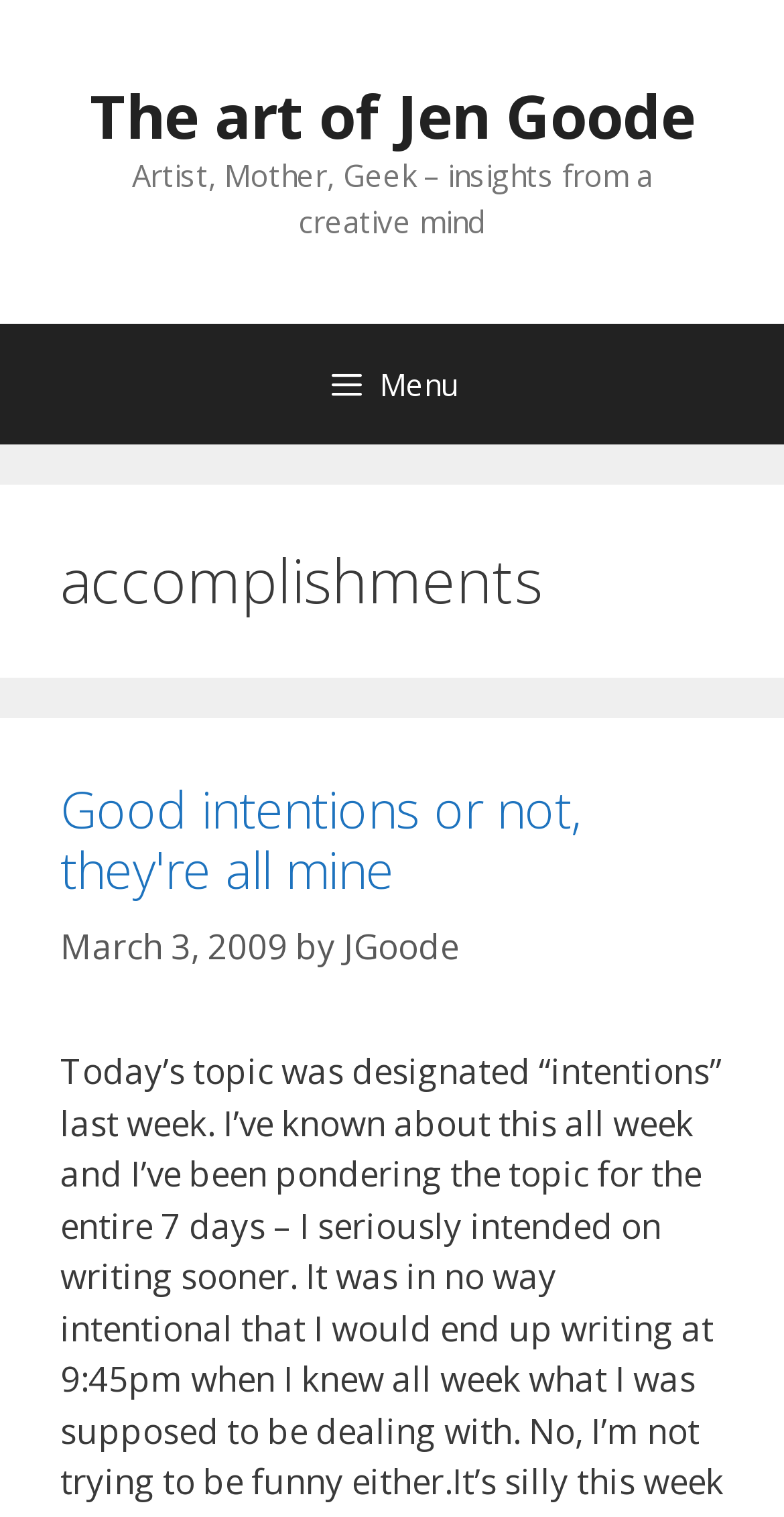Please answer the following question using a single word or phrase: 
What is the name of the artist?

Jen Goode